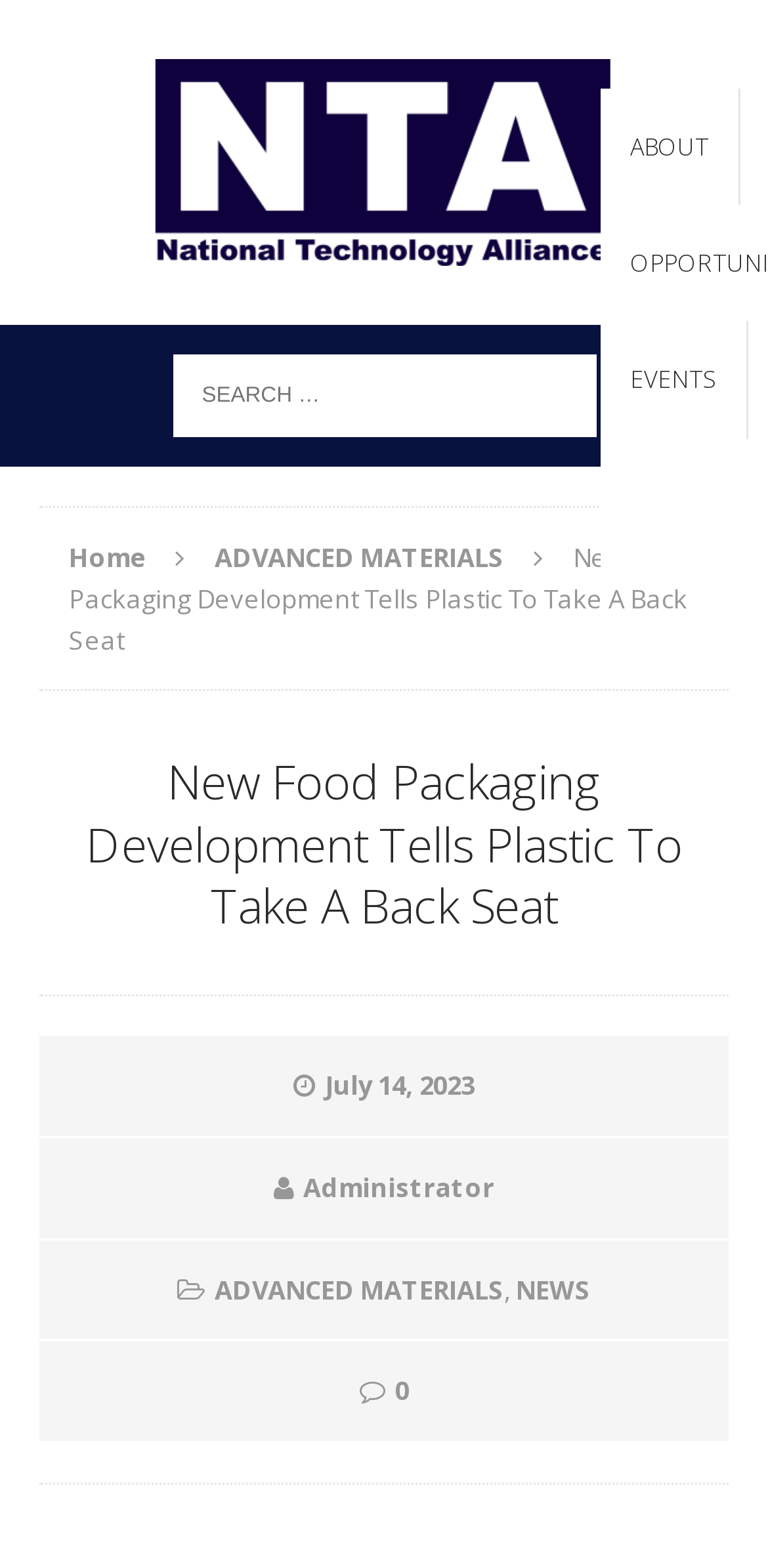Describe the webpage in detail, including text, images, and layout.

The webpage is about a new food packaging development that replaces plastic. At the top, there is a logo of "nta.org" with a link to the website, accompanied by an image. Below the logo, there are navigation links to "ABOUT" and "EVENTS" on the right side. 

On the left side, there is a search bar with a label "Search for:" where users can input their queries. Below the search bar, there are links to "Home" and "ADVANCED MATERIALS". 

The main content of the webpage is a news article with the title "New Food Packaging Development Tells Plastic To Take A Back Seat". The title is also a header that spans across the page. Below the title, there is a brief description of the article, which is not provided in the accessibility tree. 

Further down, there are links to the publication date "July 14, 2023", the author "Administrator", and categories "ADVANCED MATERIALS" and "NEWS". There is also a link to a comment section with "0" comments.